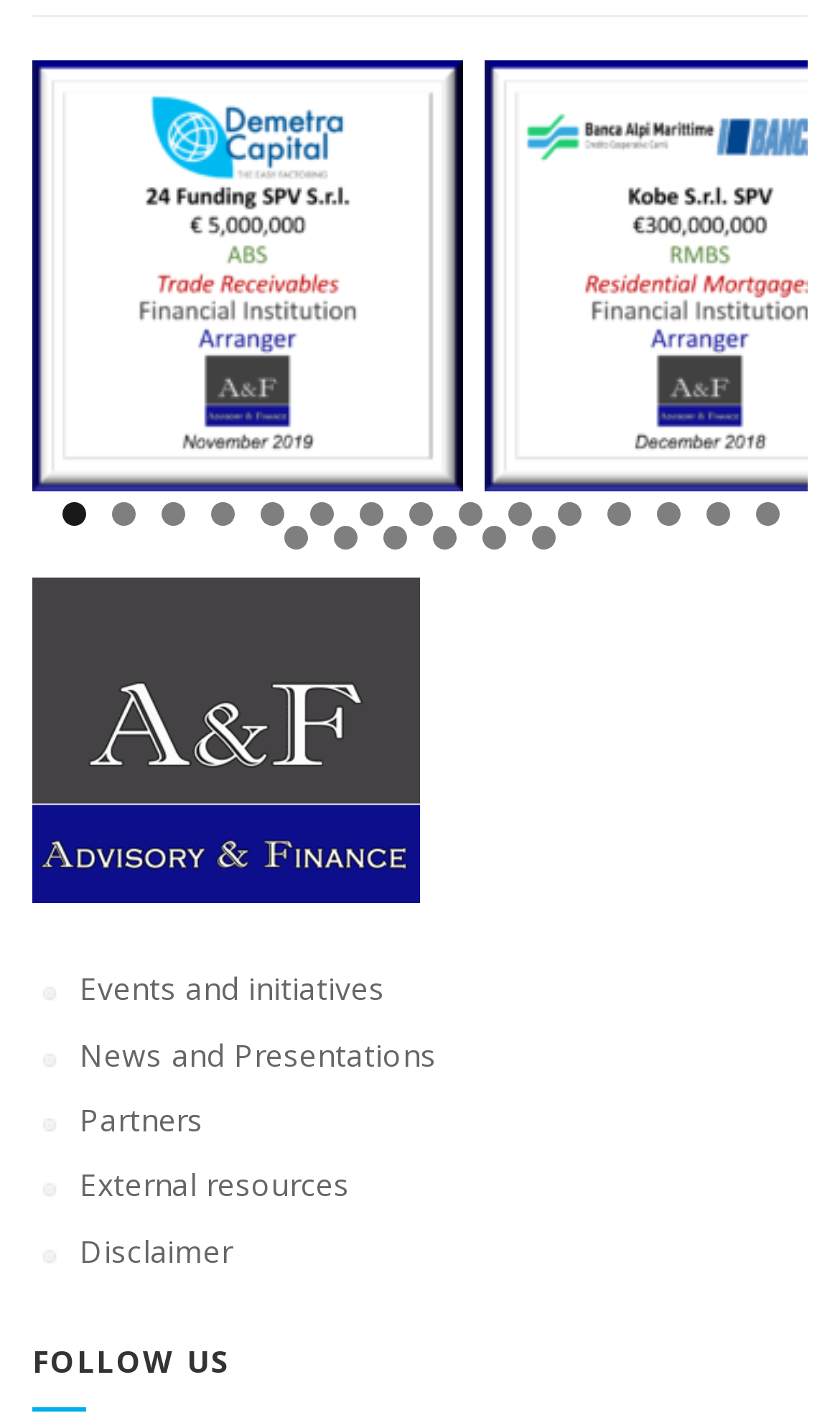Provide a one-word or brief phrase answer to the question:
Is there an image above the slide controls?

Yes